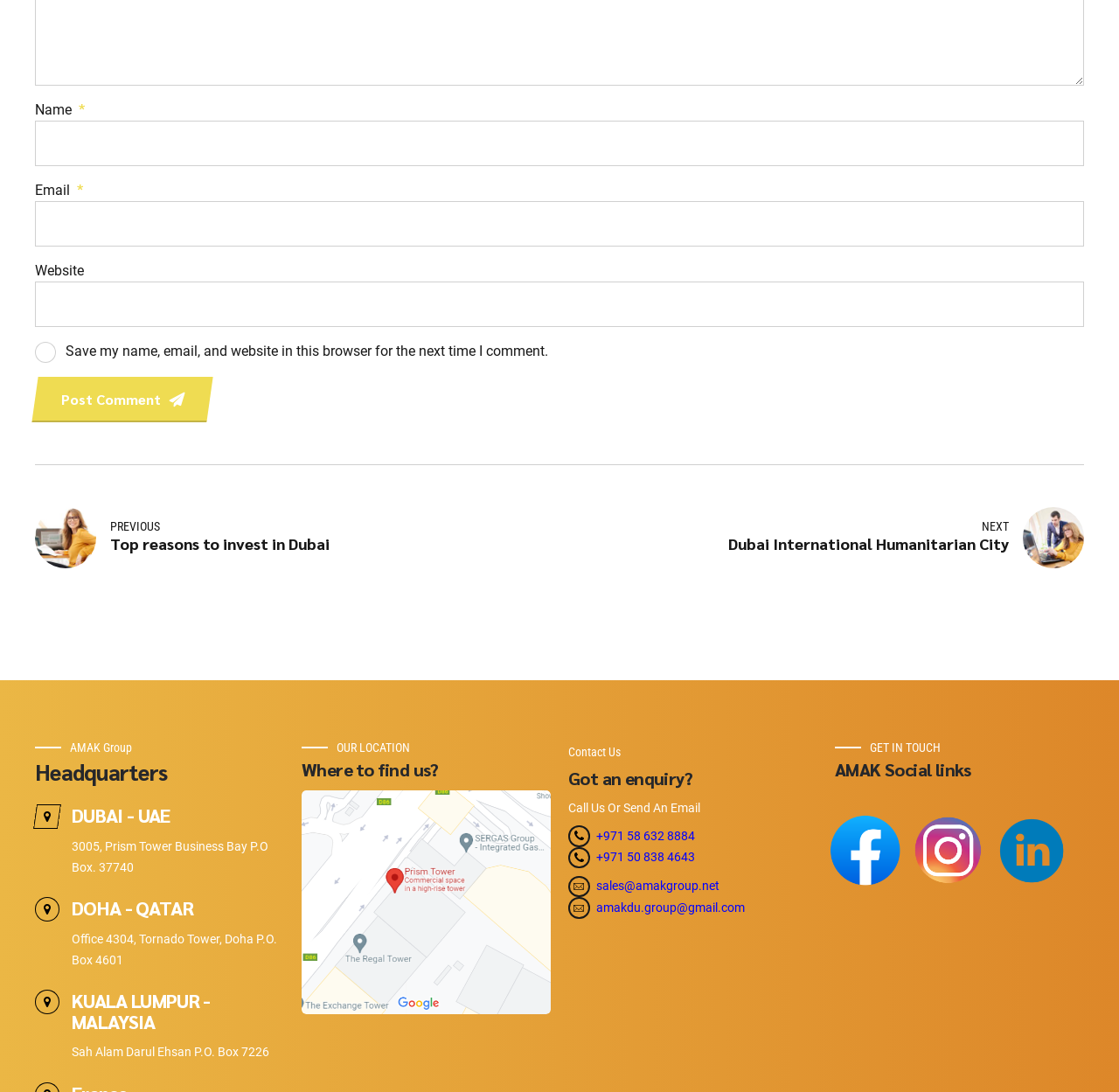Please locate the bounding box coordinates of the region I need to click to follow this instruction: "Click the Contact Us link".

[0.508, 0.682, 0.555, 0.695]